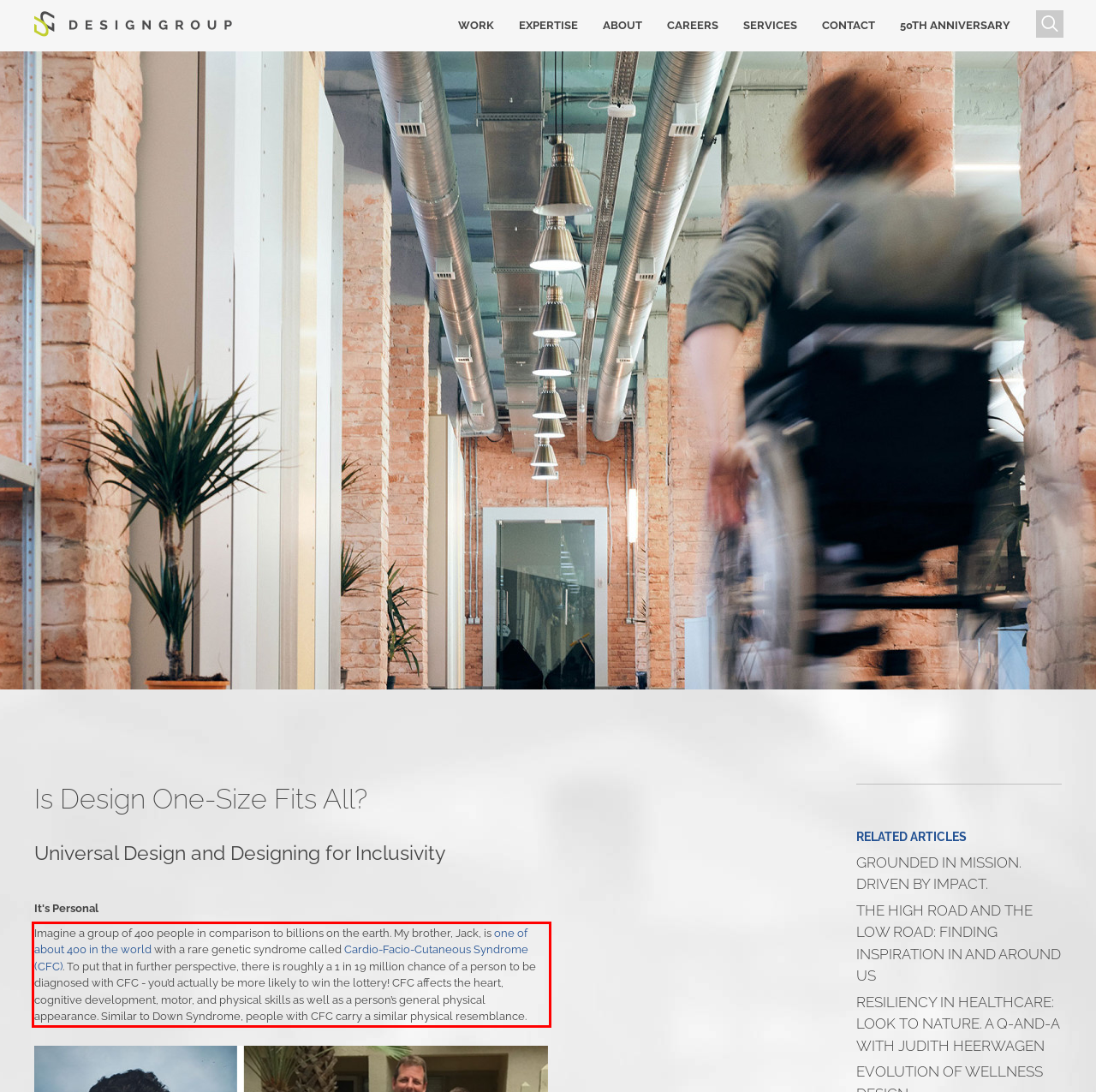Given a webpage screenshot with a red bounding box, perform OCR to read and deliver the text enclosed by the red bounding box.

Imagine a group of 400 people in comparison to billions on the earth. My brother, Jack, is one of about 400 in the world with a rare genetic syndrome called Cardio-Facio-Cutaneous Syndrome (CFC). To put that in further perspective, there is roughly a 1 in 19 million chance of a person to be diagnosed with CFC - you’d actually be more likely to win the lottery! CFC affects the heart, cognitive development, motor, and physical skills as well as a person’s general physical appearance. Similar to Down Syndrome, people with CFC carry a similar physical resemblance.